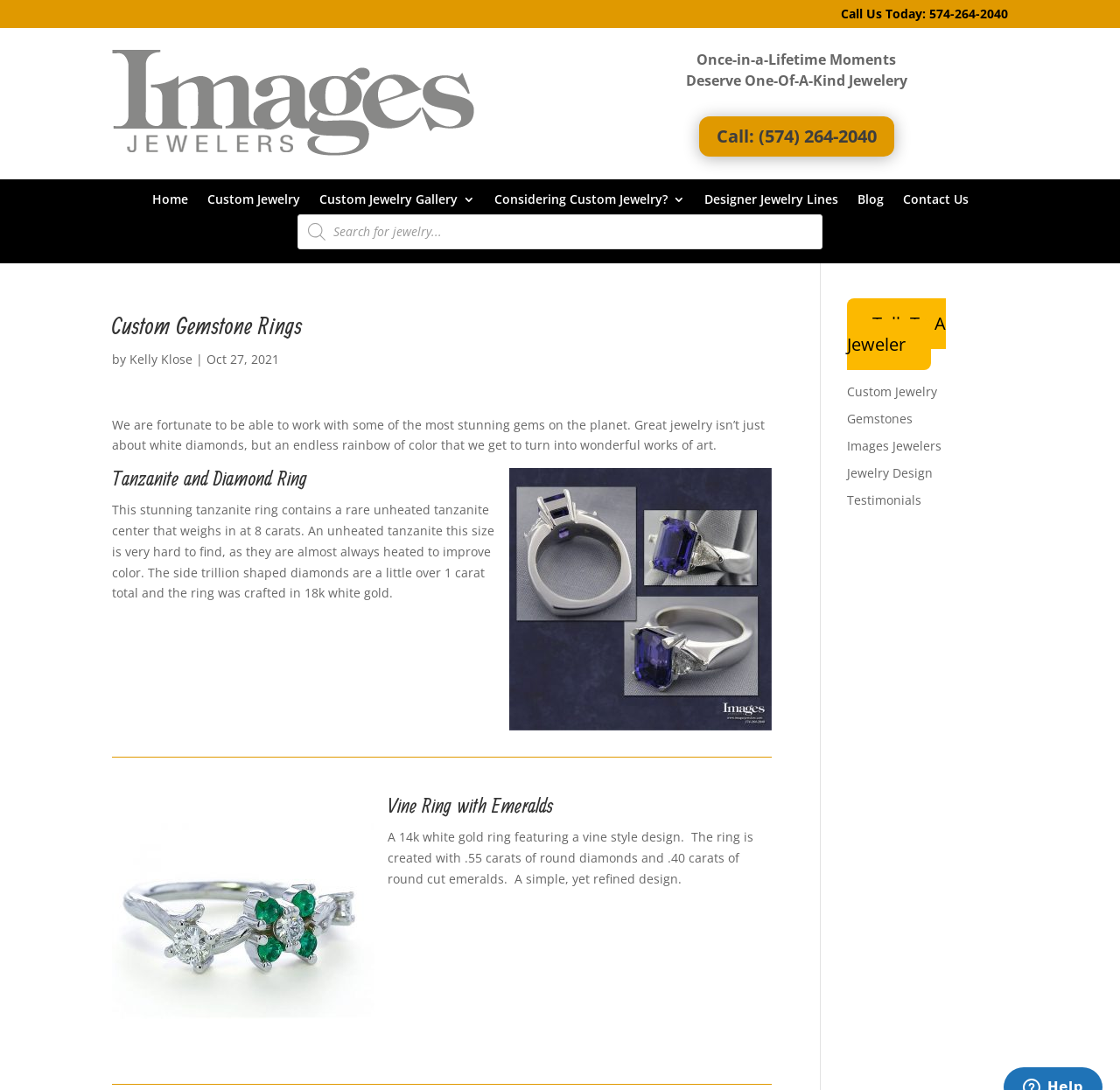Locate the bounding box coordinates of the clickable area needed to fulfill the instruction: "View custom jewelry gallery".

[0.285, 0.177, 0.424, 0.195]